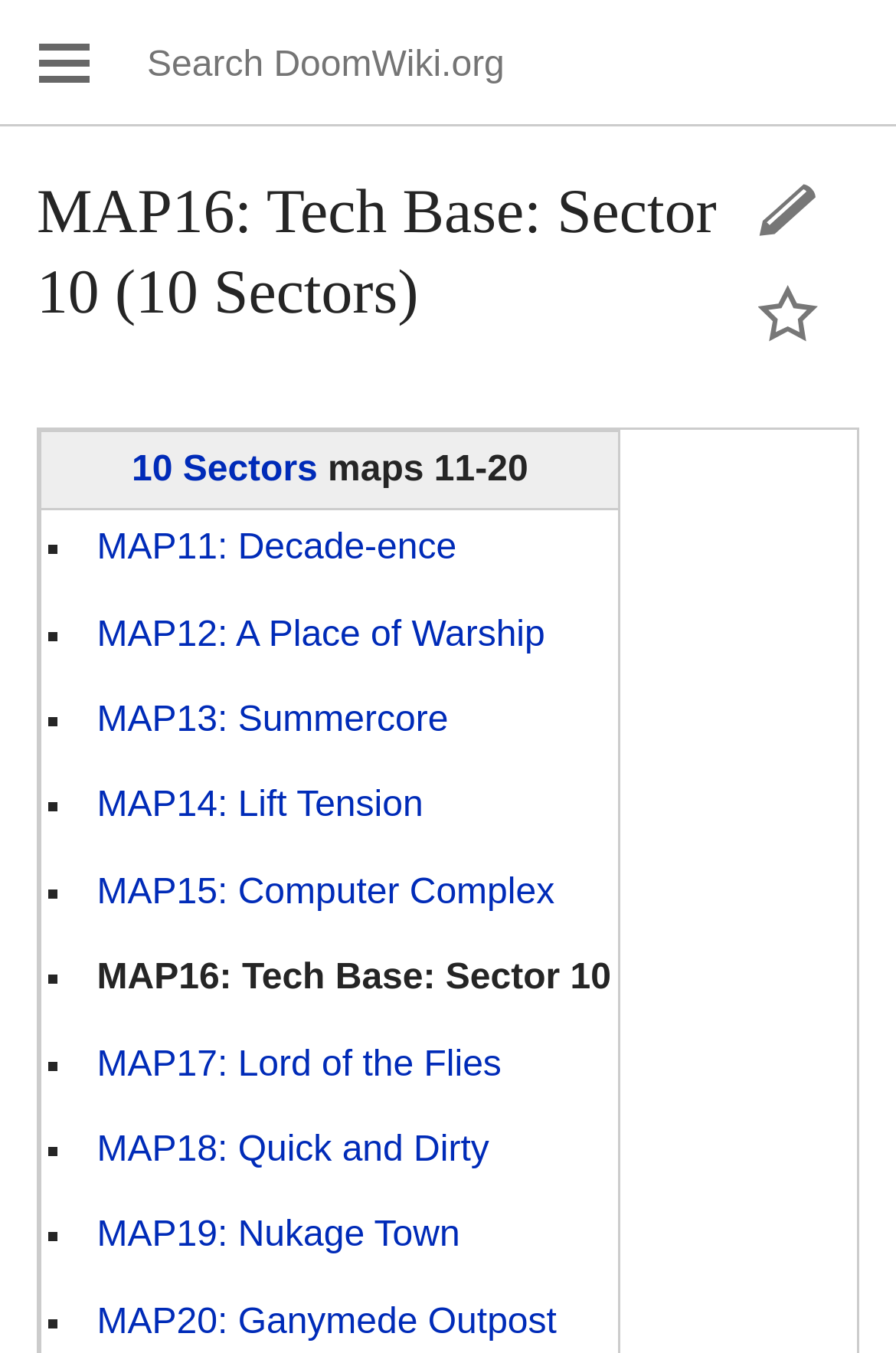Give a short answer using one word or phrase for the question:
Is there a search function on this webpage?

Yes